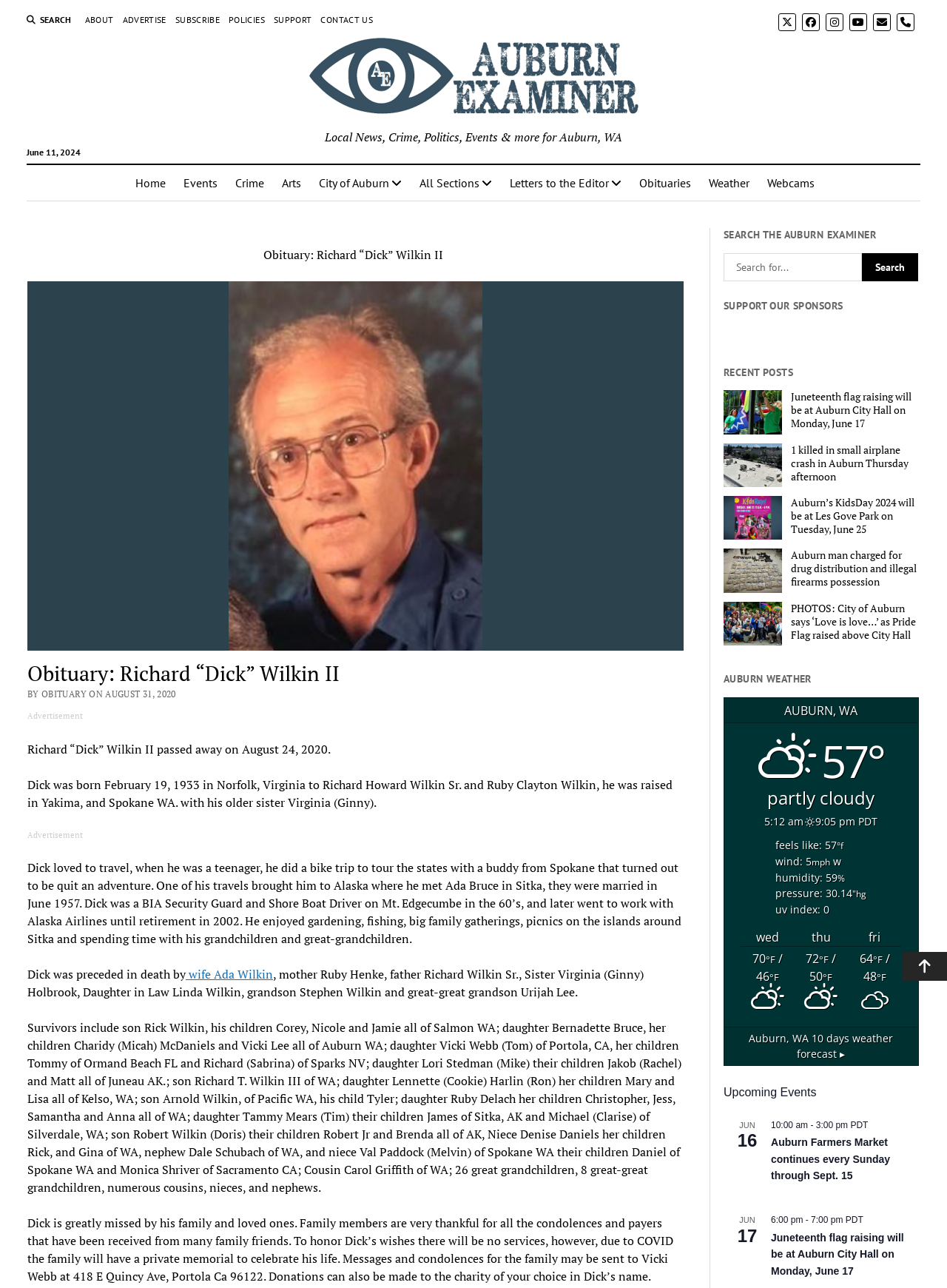Please identify the bounding box coordinates of the area that needs to be clicked to fulfill the following instruction: "Check the weather in Auburn."

[0.828, 0.545, 0.906, 0.558]